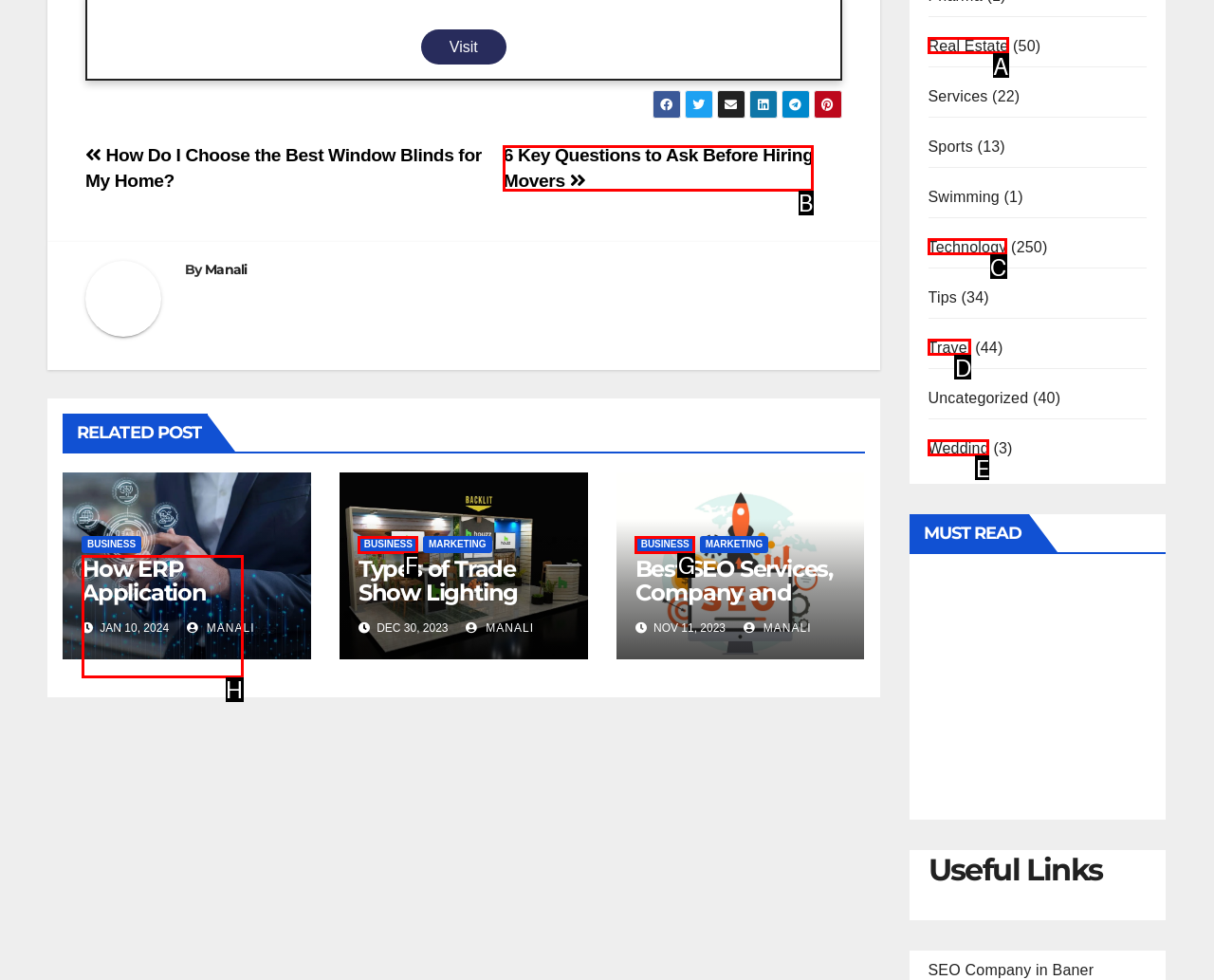Pinpoint the HTML element that fits the description: Travel
Answer by providing the letter of the correct option.

D